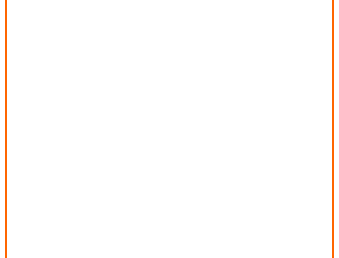Elaborate on the various elements present in the image.

The image features a Bush Spanner, a specialized tool designed for working with conduit bushes of various sizes. Its practical design ensures a secure grip and ease of use, making it an essential item for professionals engaged in plumbing or electrical installations. This tool is particularly valuable in settings where precise adjustments are necessary, streamlining tasks such as tightening or loosening conduit fittings.